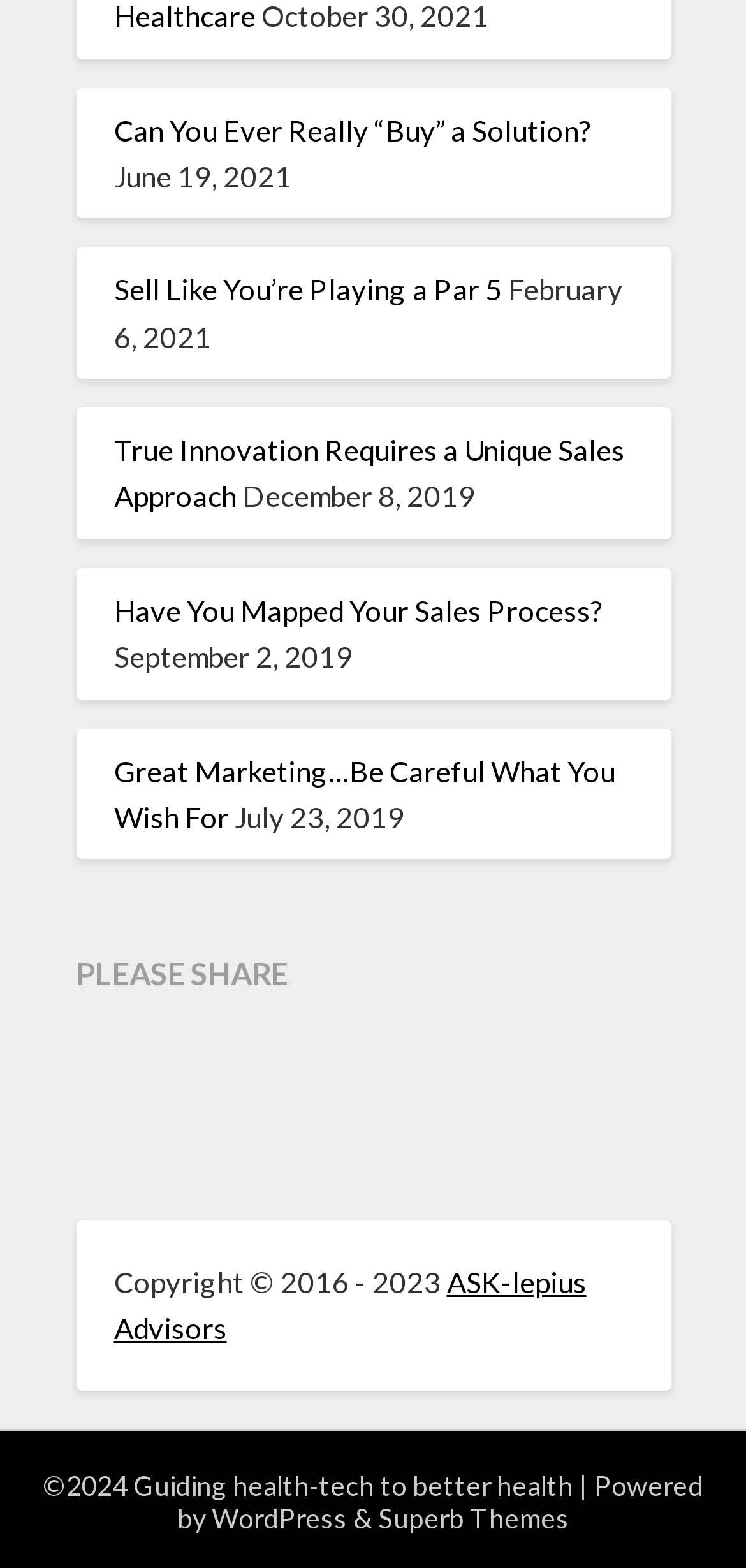Find and indicate the bounding box coordinates of the region you should select to follow the given instruction: "Read the article 'Can You Ever Really “Buy” a Solution?'".

[0.153, 0.071, 0.794, 0.093]